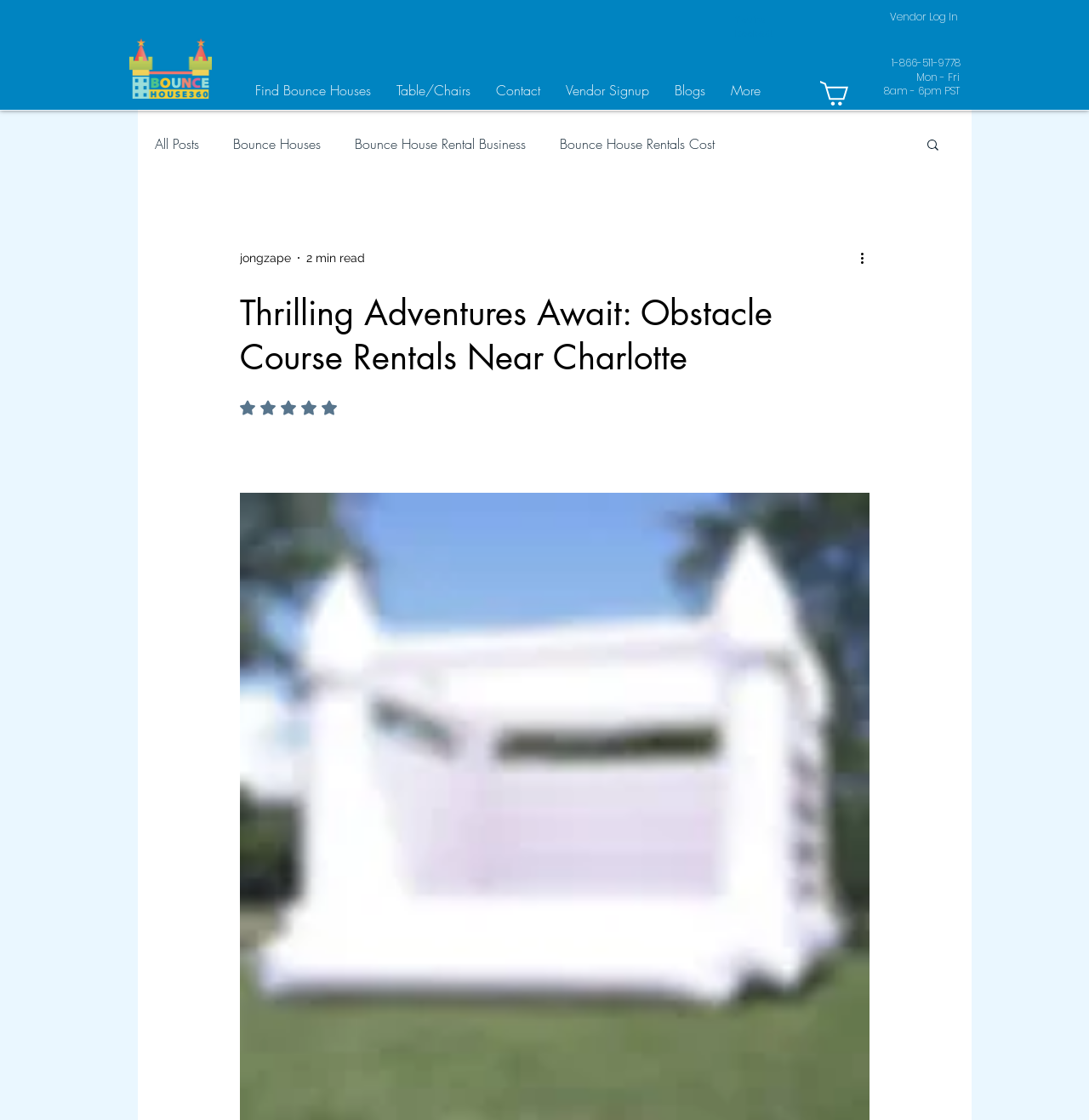Determine the bounding box coordinates of the region to click in order to accomplish the following instruction: "View all blog posts". Provide the coordinates as four float numbers between 0 and 1, specifically [left, top, right, bottom].

[0.142, 0.12, 0.183, 0.137]